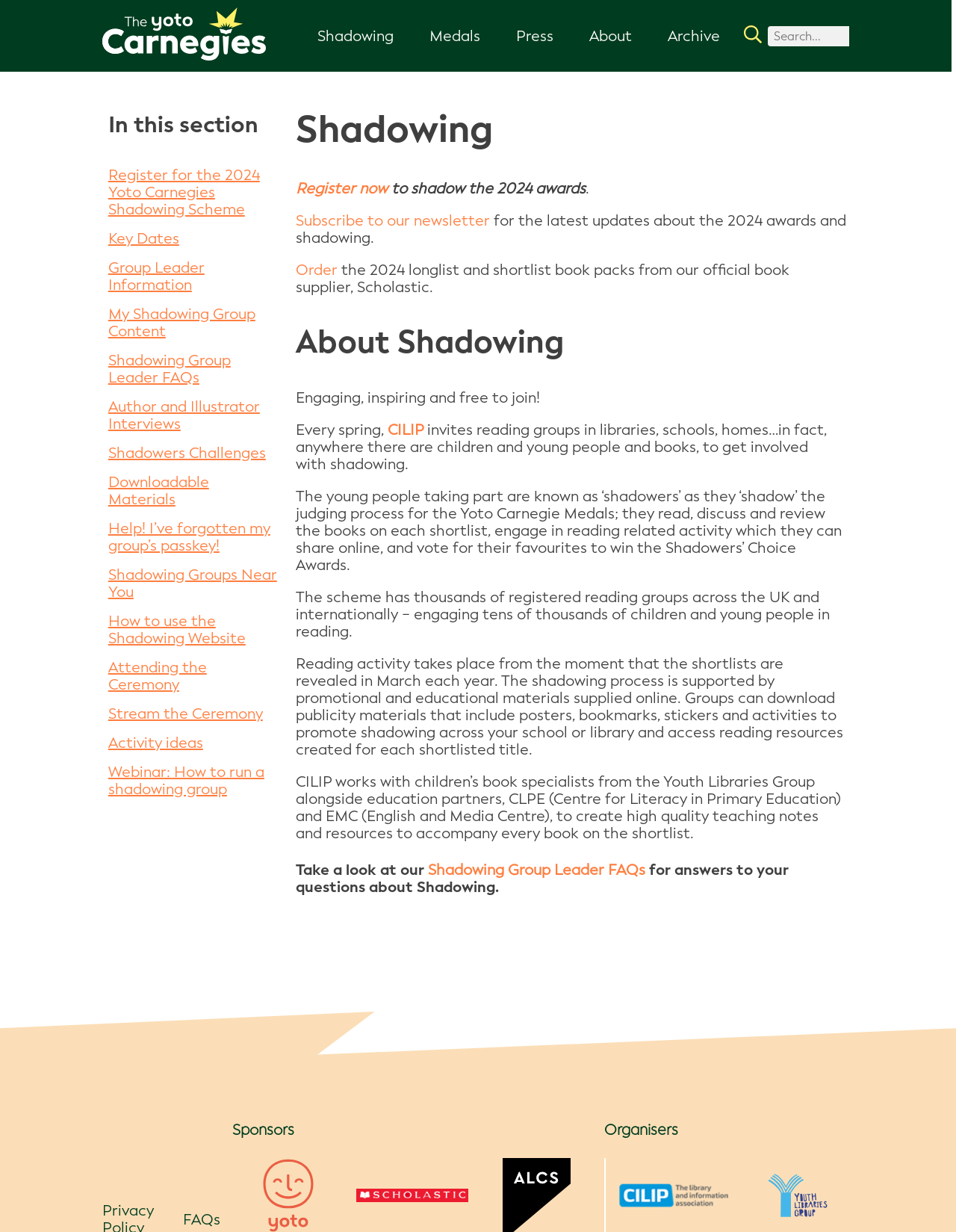Generate a thorough caption detailing the webpage content.

The webpage is about the Yoto Carnegies, a literary award. At the top, there is a navigation menu with links to "Home", "Shadowing", "Medals", "Press", "About", and "Archive". To the right of the navigation menu, there is a search bar and a button with an image.

Below the navigation menu, there is a section with a heading "In this section" and several links related to the Shadowing Scheme, such as "Register for the 2024 Yoto Carnegies Shadowing Scheme", "Key Dates", and "Author and Illustrator Interviews".

On the left side of the page, there is a section with a heading "Shadowing" and a link to "Register now" to shadow the 2024 awards. Below this, there is a paragraph of text describing the Shadowing Scheme, followed by a link to subscribe to a newsletter for updates about the awards and shadowing.

Further down, there is a section with a heading "About Shadowing" and a paragraph of text describing the scheme in more detail. This section also includes links to CILIP, the organization behind the scheme, and to resources for shadowing group leaders.

At the bottom of the page, there are headings for "Sponsors" and "Organisers", but no specific information is provided about these.

Throughout the page, there are several images, including icons for the navigation menu and a button with an image.